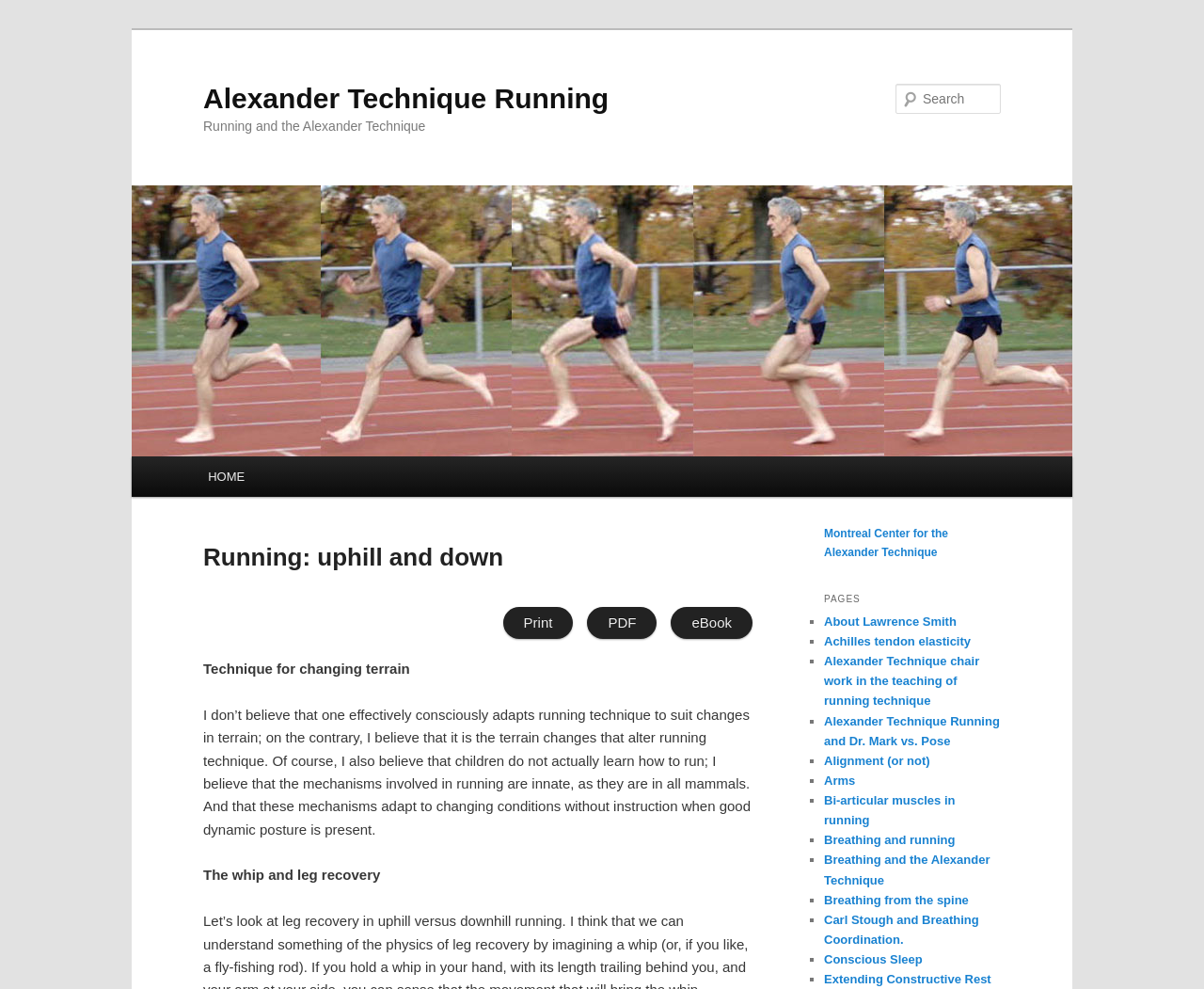Refer to the screenshot and answer the following question in detail:
What is the purpose of the search box?

The search box is located at the top right corner of the webpage, and its presence suggests that the website has a large amount of content that users may want to search through. The search box is likely intended to help users quickly find specific topics or pages within the website.